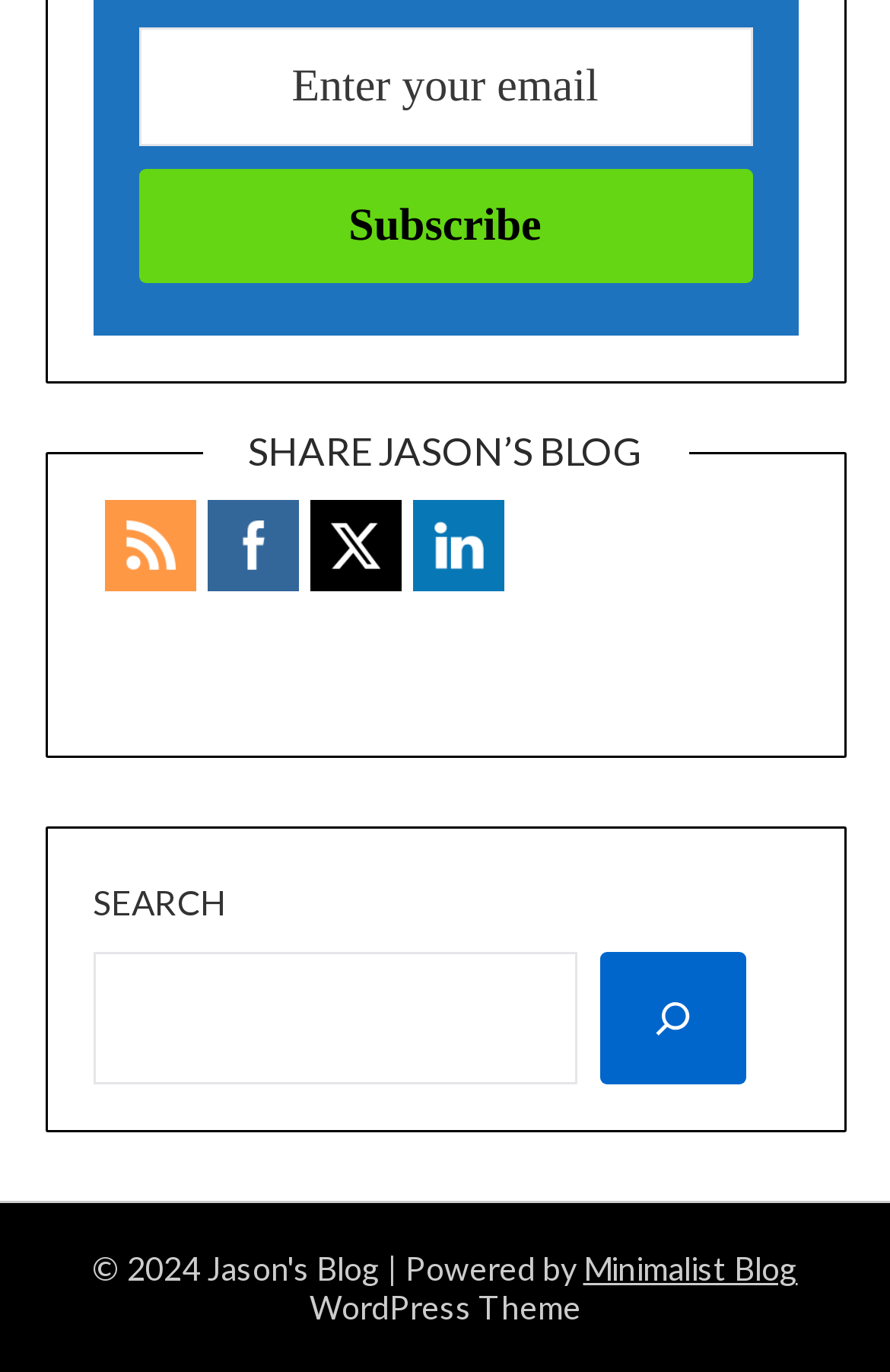Determine the bounding box coordinates of the clickable element to achieve the following action: 'Enter email address'. Provide the coordinates as four float values between 0 and 1, formatted as [left, top, right, bottom].

[0.155, 0.02, 0.845, 0.106]